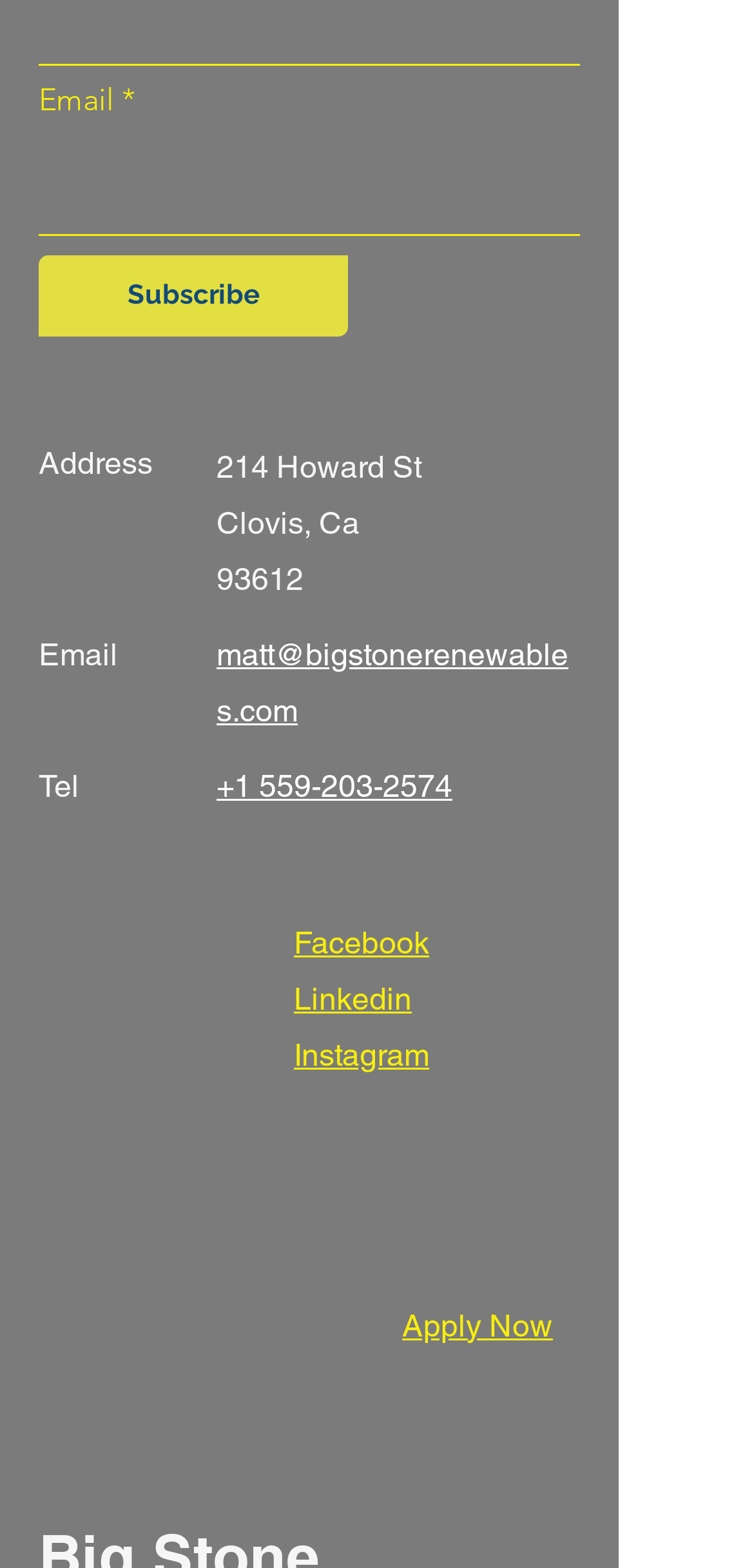Using the given element description, provide the bounding box coordinates (top-left x, top-left y, bottom-right x, bottom-right y) for the corresponding UI element in the screenshot: Apply Now

[0.533, 0.834, 0.733, 0.857]